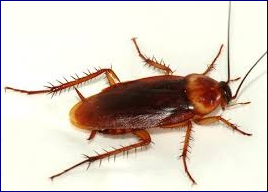Explain in detail what you see in the image.

The image depicts a cockroach, which is often associated with themes of persistence and survival. This insect is shown in detail, highlighting its glossy exoskeleton and long antennae. The cockroach is commonly viewed with disdain in domestic settings, symbolizing invasion and the unwanted presence of pests. Within the context of the accompanying poem titled "To a Cockroach," it serves as a poignant metaphor for resilience amidst challenge, representing a lurking presence that is both unsettling and fascinating. The poem explores the imagery of cockroaches navigating kitchens and foraging through cabinets, encapsulating the duality of their existence as both a nuisance and a survivor in the human environment.